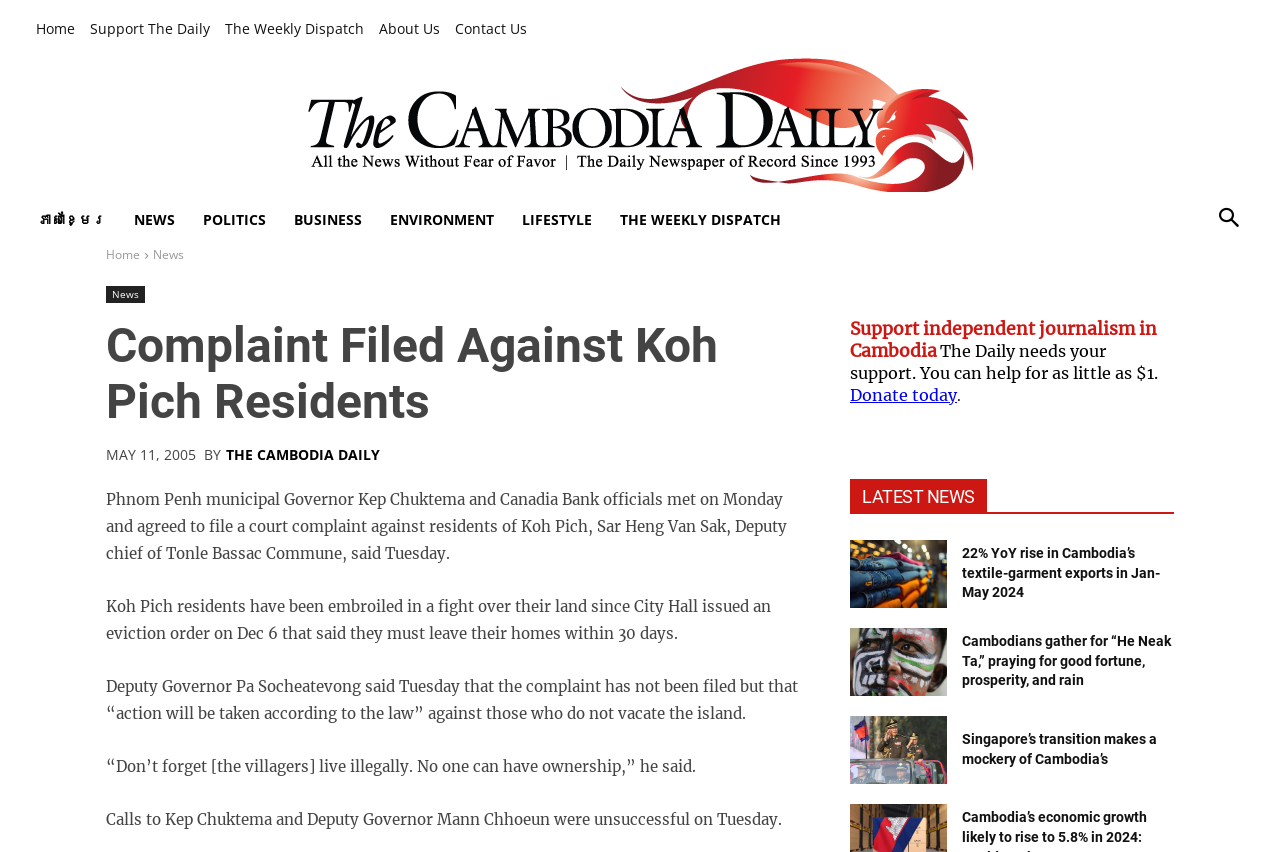What is the topic of the main article?
Please look at the screenshot and answer in one word or a short phrase.

Complaint against Koh Pich residents